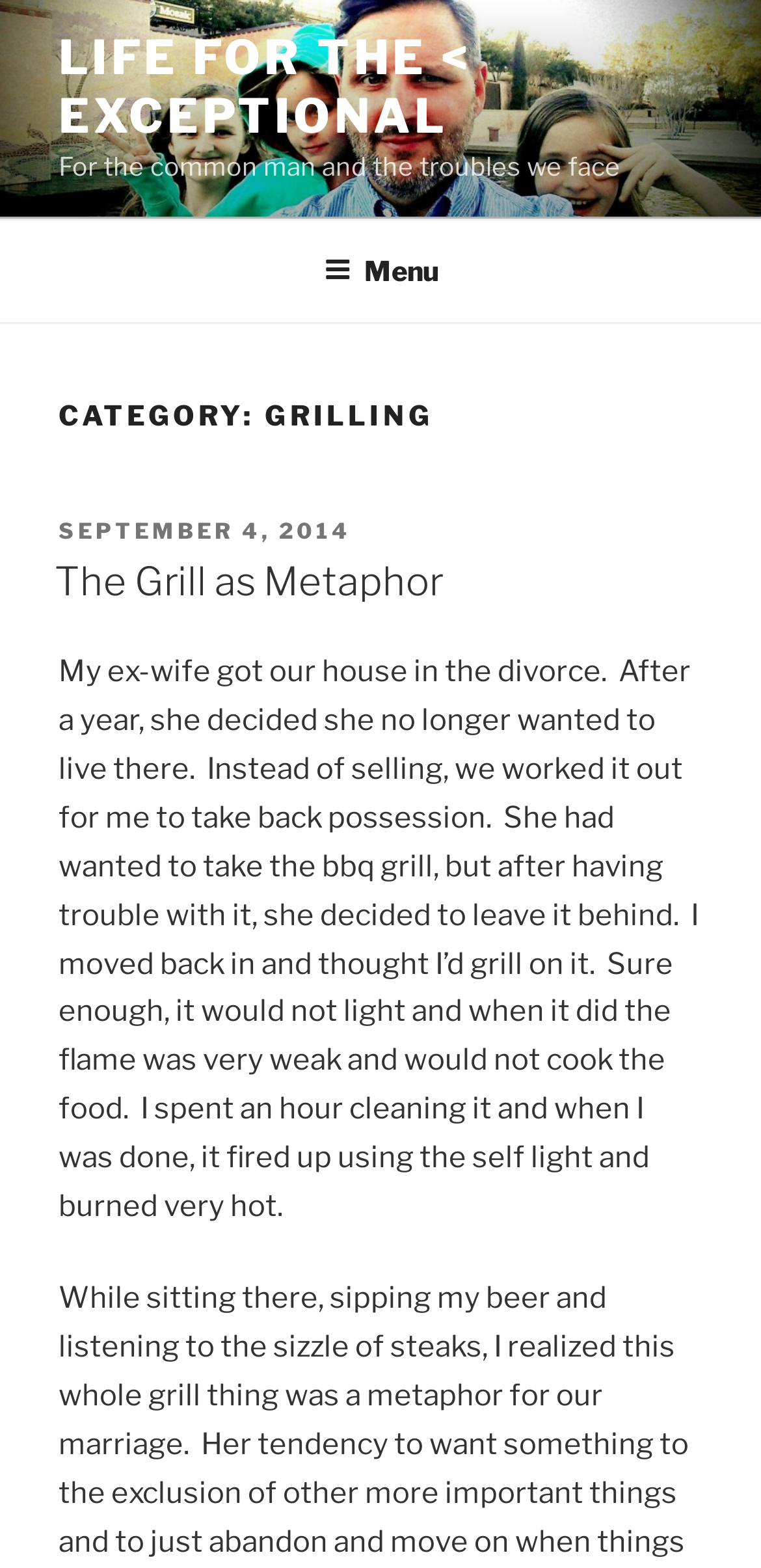What is the title of the current article?
Please answer the question as detailed as possible.

I looked at the heading elements and found that the most prominent one is 'The Grill as Metaphor', which is likely to be the title of the current article.